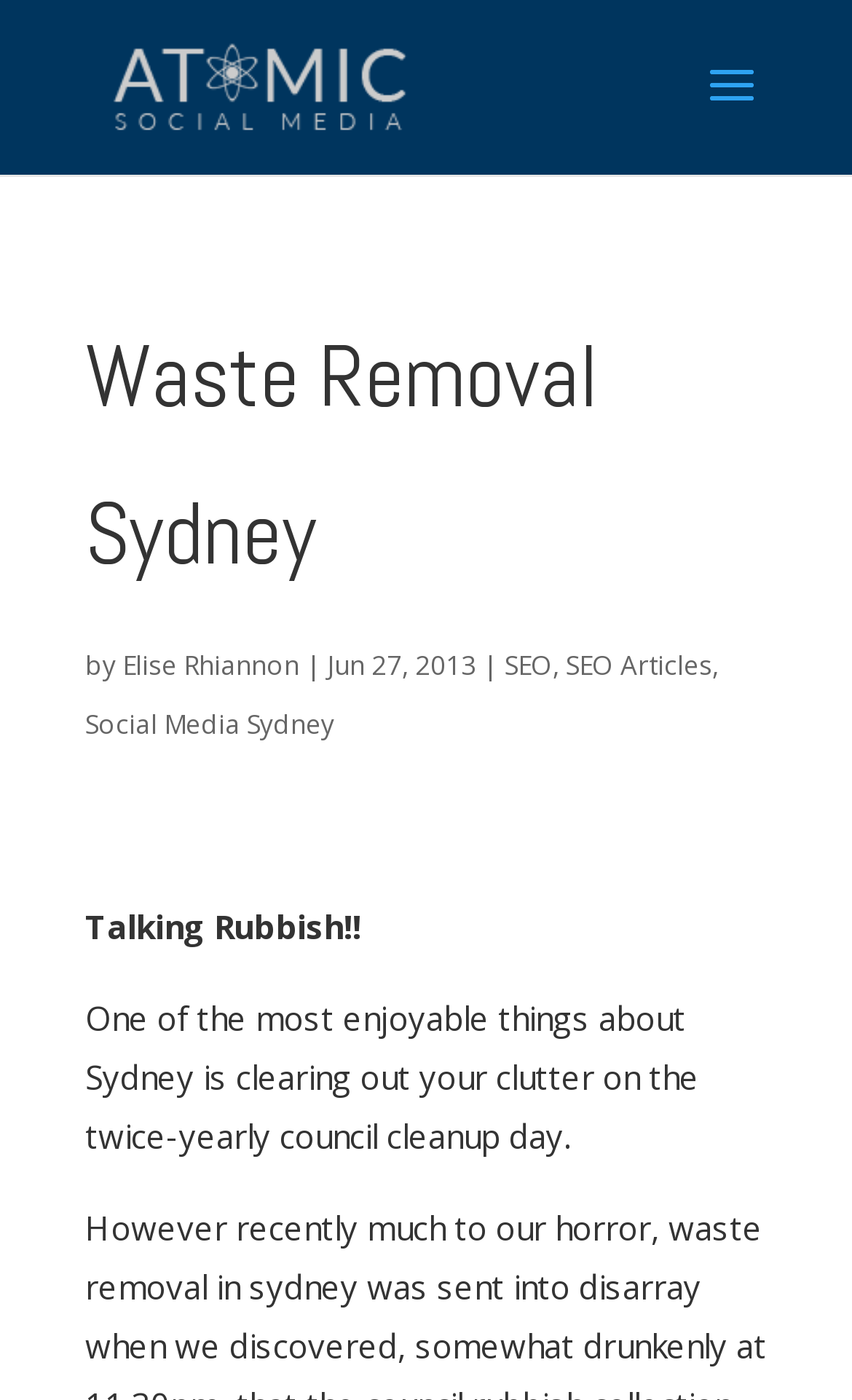Offer a meticulous description of the webpage's structure and content.

The webpage is about waste removal in Sydney, with a focus on the council cleanup day. At the top left, there is a link to "Atomic Social Media" accompanied by an image with the same name. Below this, there is a search bar that spans across the top of the page. 

The main content of the page is divided into two sections. The first section has a heading that reads "Waste Removal Sydney" and is followed by the author's name, "Elise Rhiannon", and the date "Jun 27, 2013". There are also links to "SEO" and "SEO Articles" in this section.

The second section starts with a bold title "Talking Rubbish!!" and is followed by a paragraph of text that discusses the enjoyment of clearing out clutter on the council cleanup day. Below this, there is another paragraph that starts with "However recently" and expresses horror at the state of waste removal in Sydney. The word "sydney" is highlighted in this paragraph.